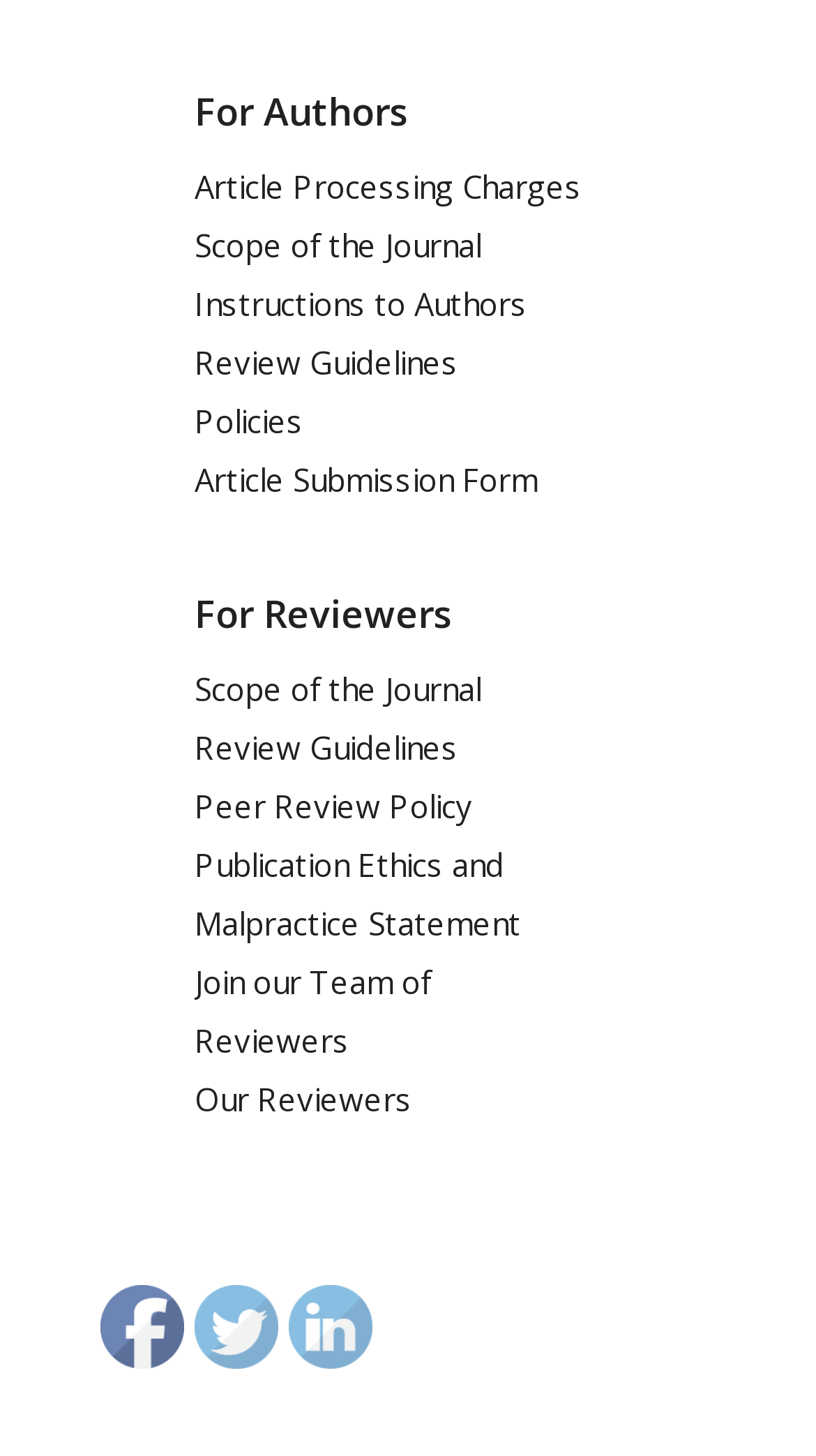Give a succinct answer to this question in a single word or phrase: 
What social media platforms are available at the bottom of the page?

Facebook, Twitter, LinkedIn